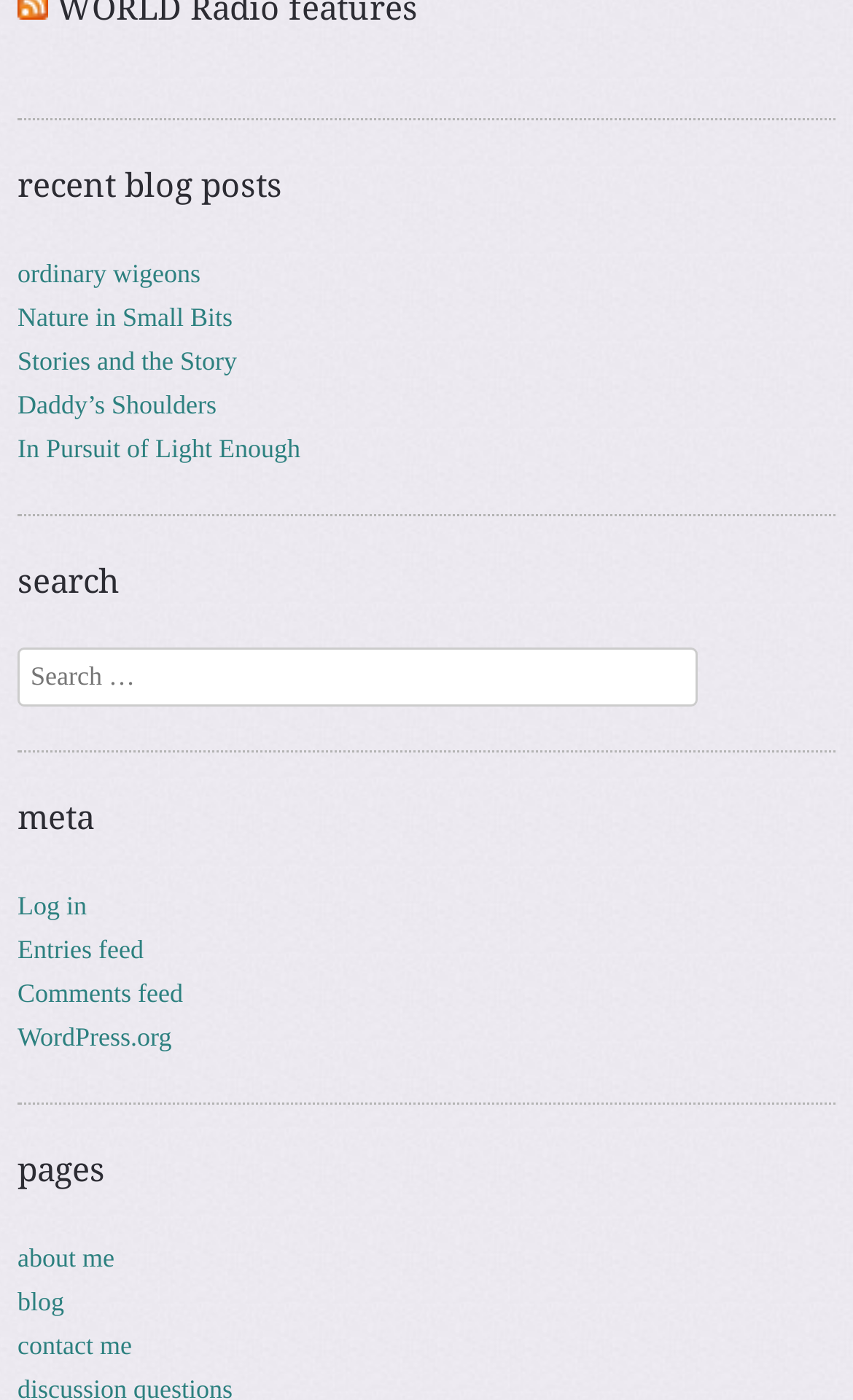Identify the bounding box coordinates for the UI element described as follows: "Facebook". Ensure the coordinates are four float numbers between 0 and 1, formatted as [left, top, right, bottom].

None